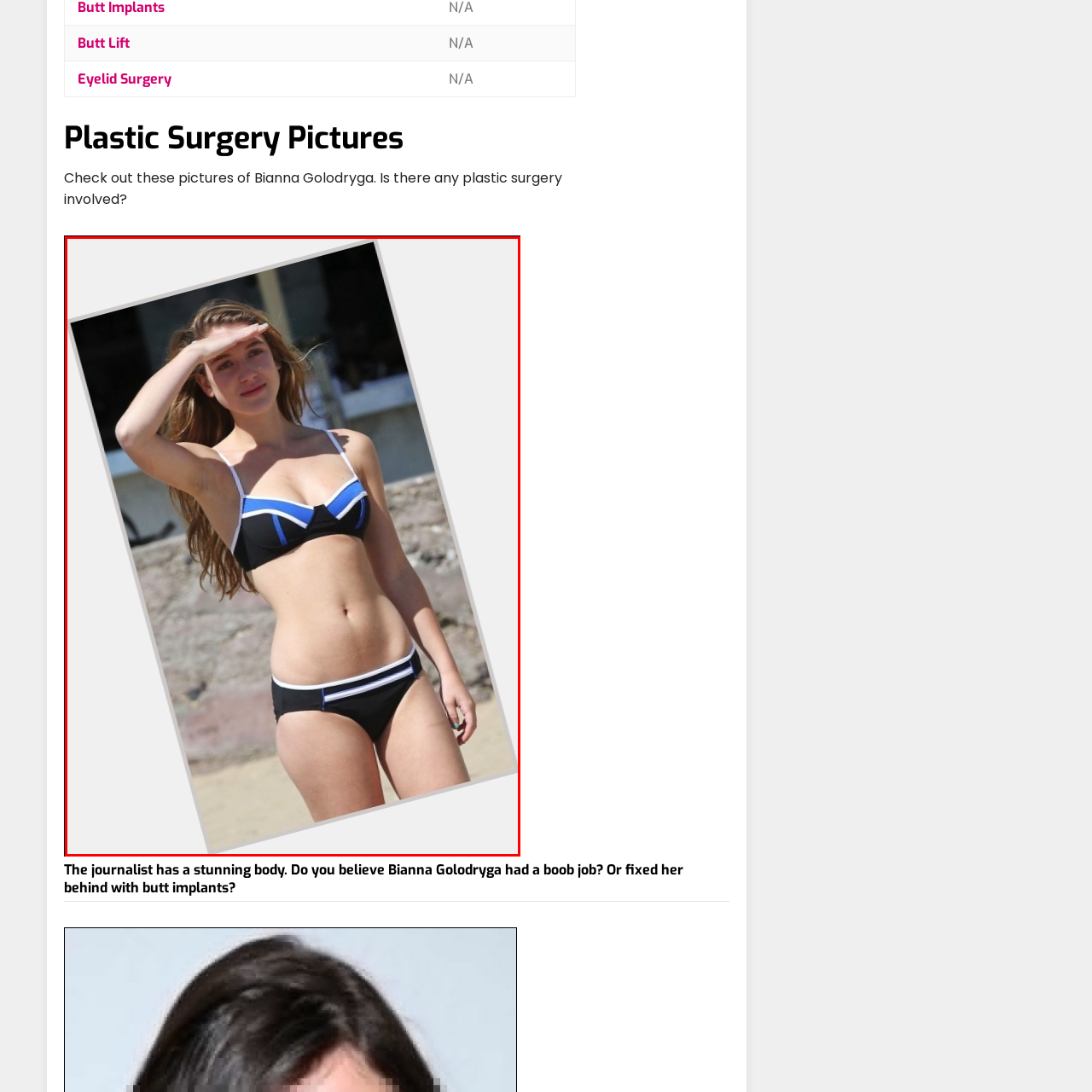What is the woman doing with her left hand?
Direct your attention to the image inside the red bounding box and provide a detailed explanation in your answer.

According to the caption, the woman is playfully shielding her eyes from the sun with her left hand, which suggests a carefree and relaxed attitude.